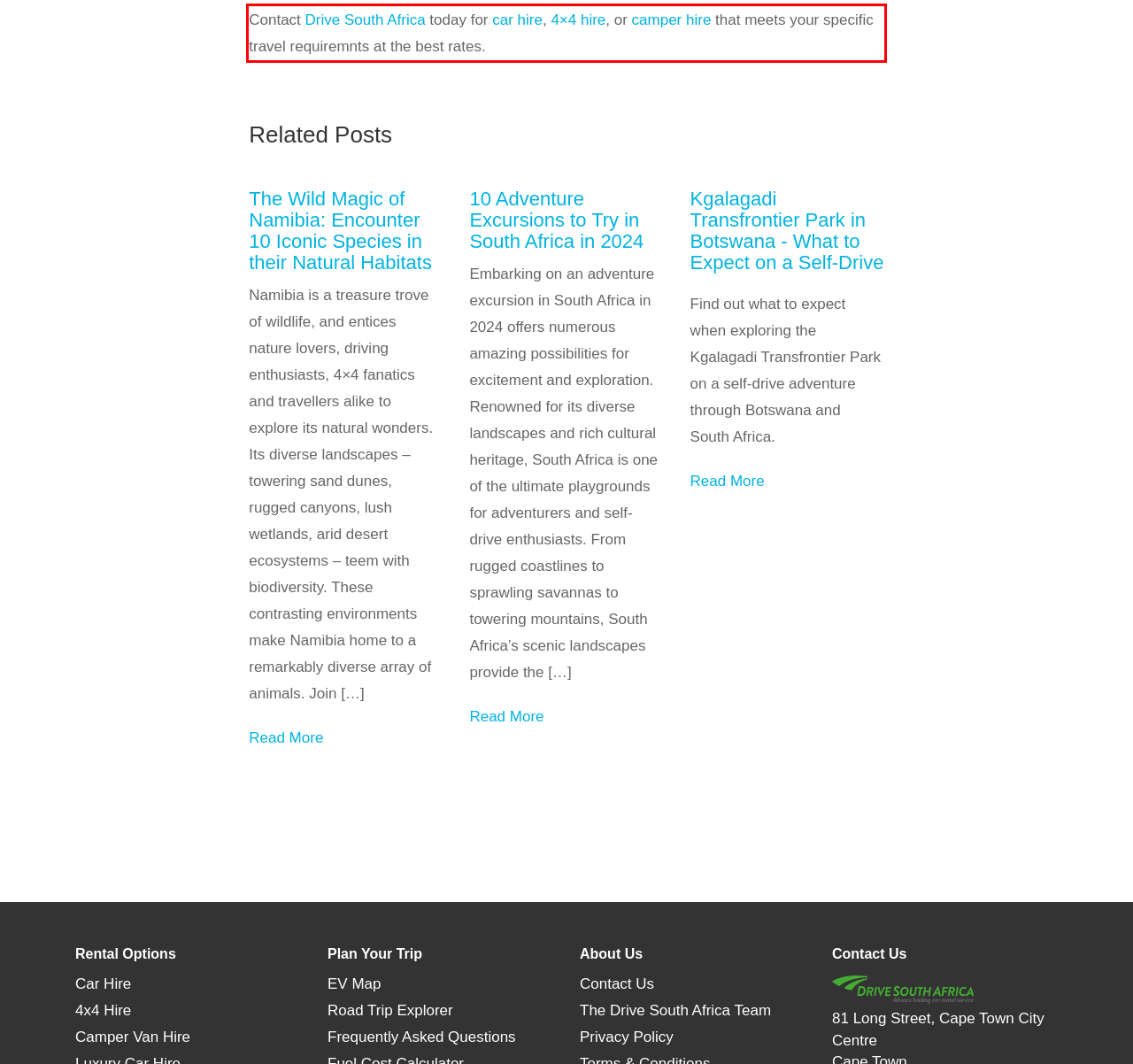There is a UI element on the webpage screenshot marked by a red bounding box. Extract and generate the text content from within this red box.

Contact Drive South Africa today for car hire, 4×4 hire, or camper hire that meets your specific travel requiremnts at the best rates.